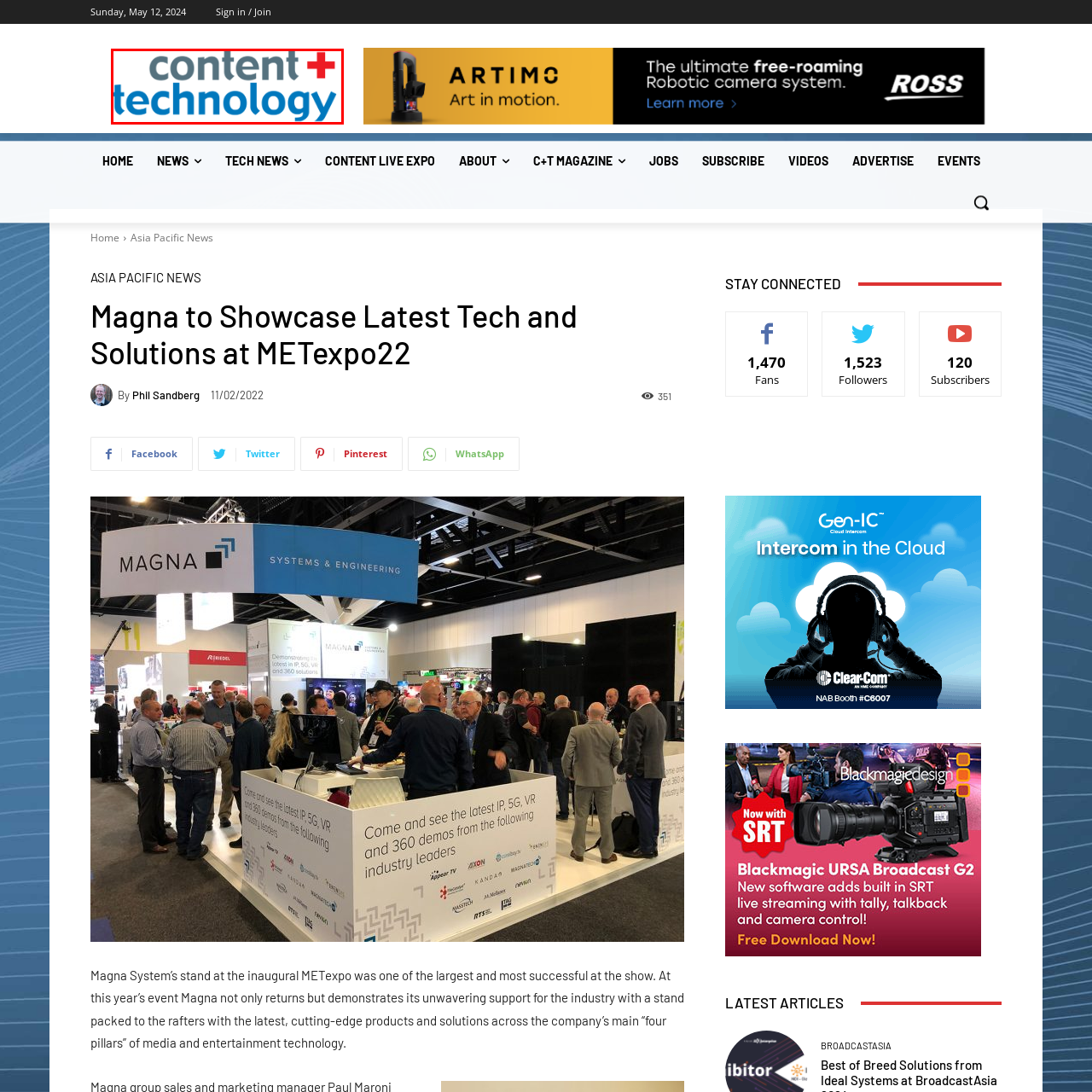Articulate a detailed description of the image enclosed by the red outline.

The image features the logo of "Content + Technology." The design prominently displays the words "content" and "technology" in a modern and appealing font. The term "content" is presented in a cool gray color, while "technology" is in a vibrant blue, emphasizing its significance. A striking red plus sign connects the two terms, symbolizing the integration and collaboration between content creation and technological advancements. This logo represents the ongoing evolution and synergy of media, technology, and communication, particularly in the context of industry events such as METexpo.